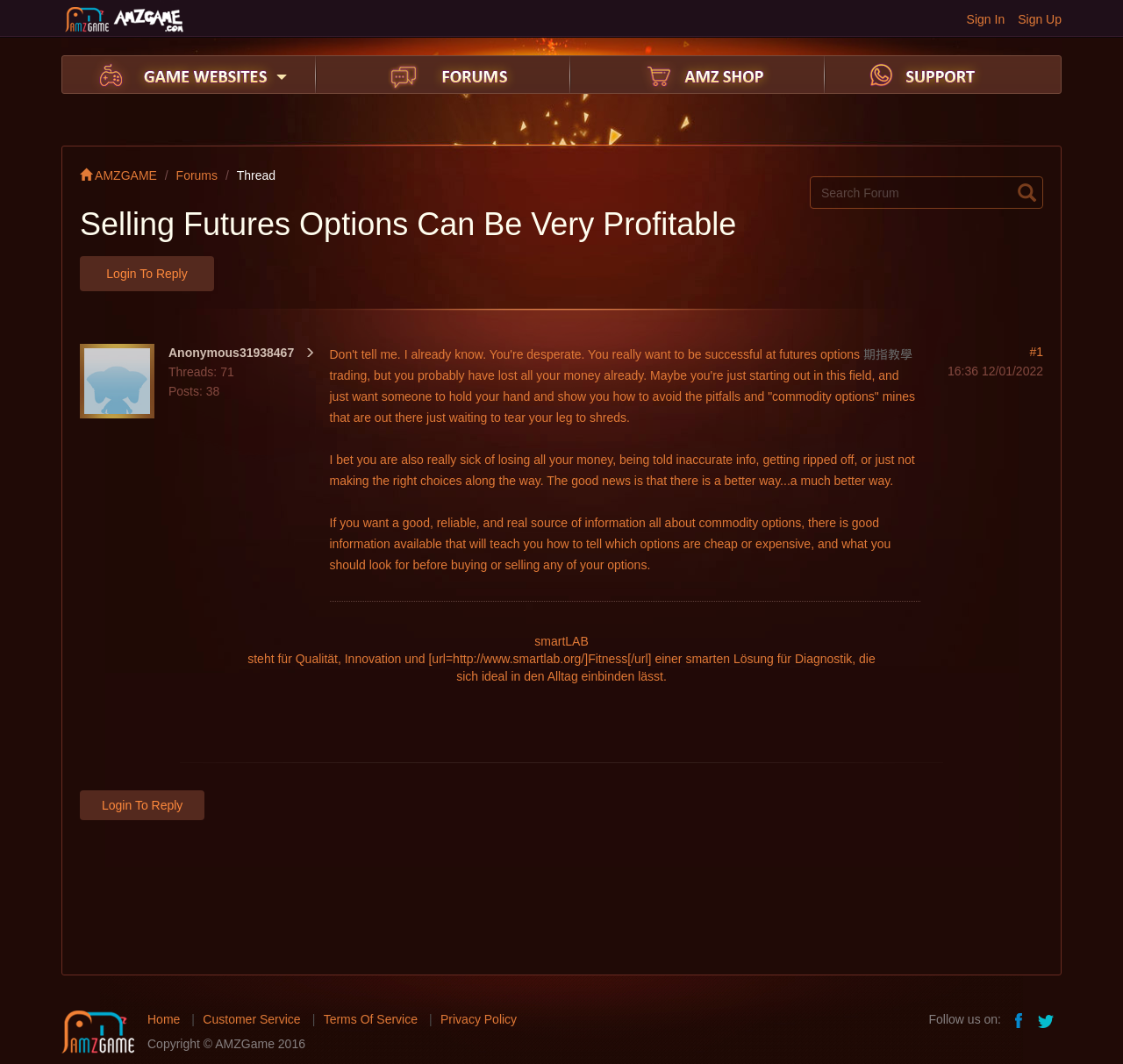Locate the UI element that matches the description name="title" placeholder="Search Forum" in the webpage screenshot. Return the bounding box coordinates in the format (top-left x, top-left y, bottom-right x, bottom-right y), with values ranging from 0 to 1.

[0.721, 0.166, 0.929, 0.196]